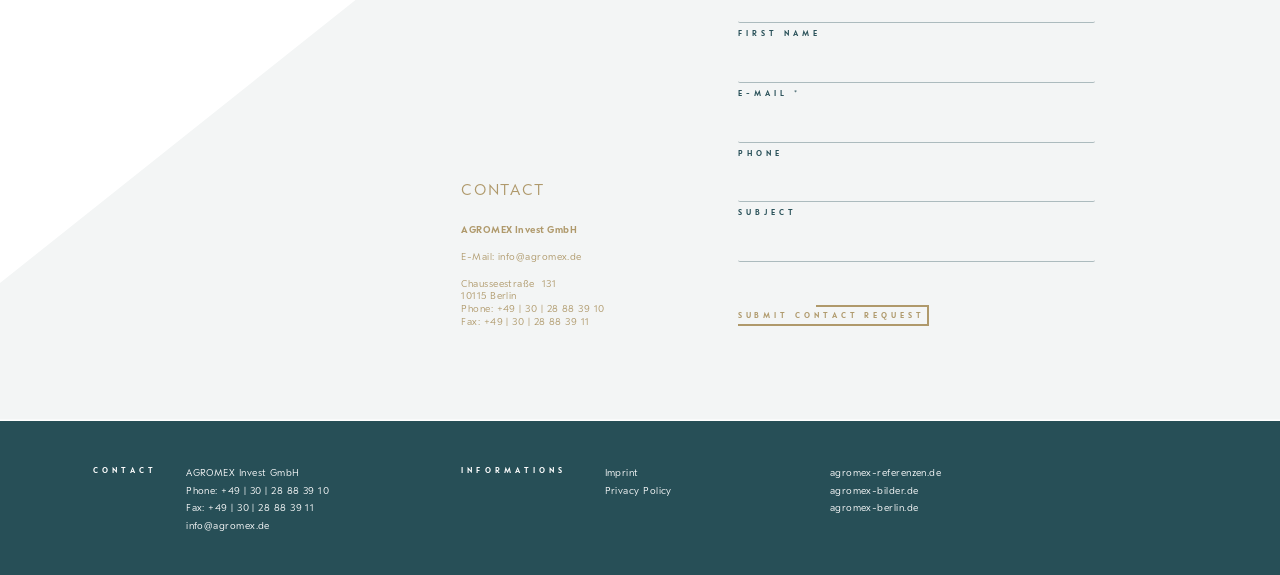Identify the bounding box coordinates of the specific part of the webpage to click to complete this instruction: "Visit agromex-referenzen.de".

[0.648, 0.813, 0.735, 0.832]